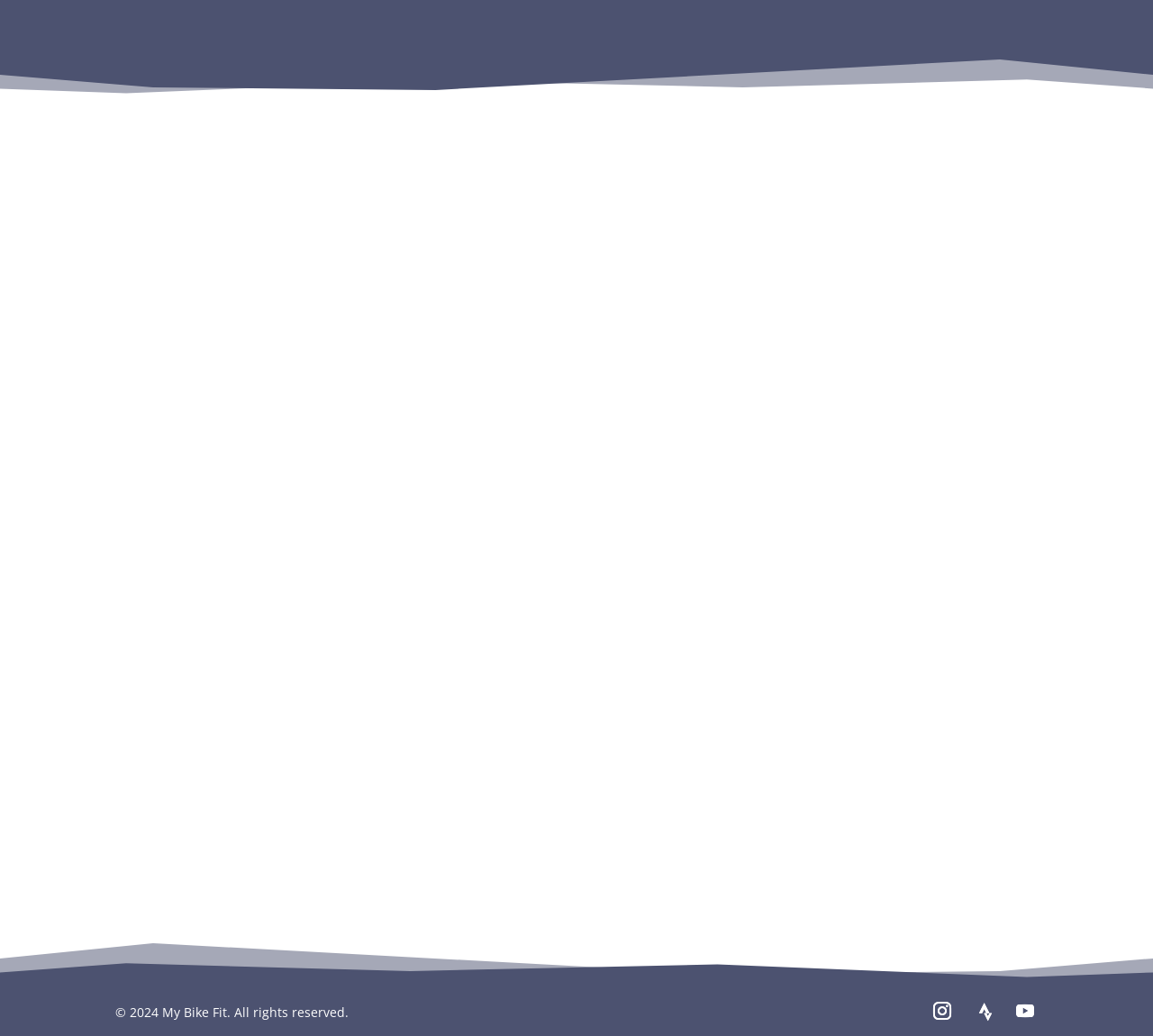Identify the bounding box of the UI component described as: "name="et_pb_contact_message_0" placeholder="Message"".

[0.195, 0.629, 0.787, 0.759]